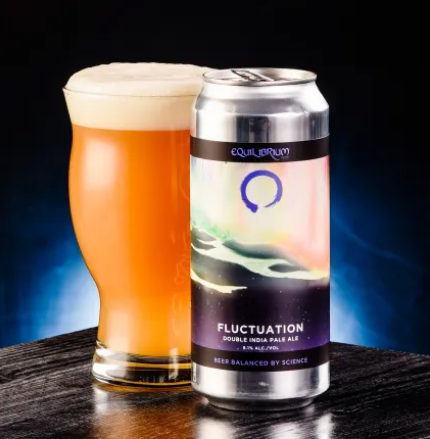What is the color of the beer?
Look at the webpage screenshot and answer the question with a detailed explanation.

The caption describes the beer as having a 'vibrant, amber-hued' color, which suggests that the beer has a warm, golden color.